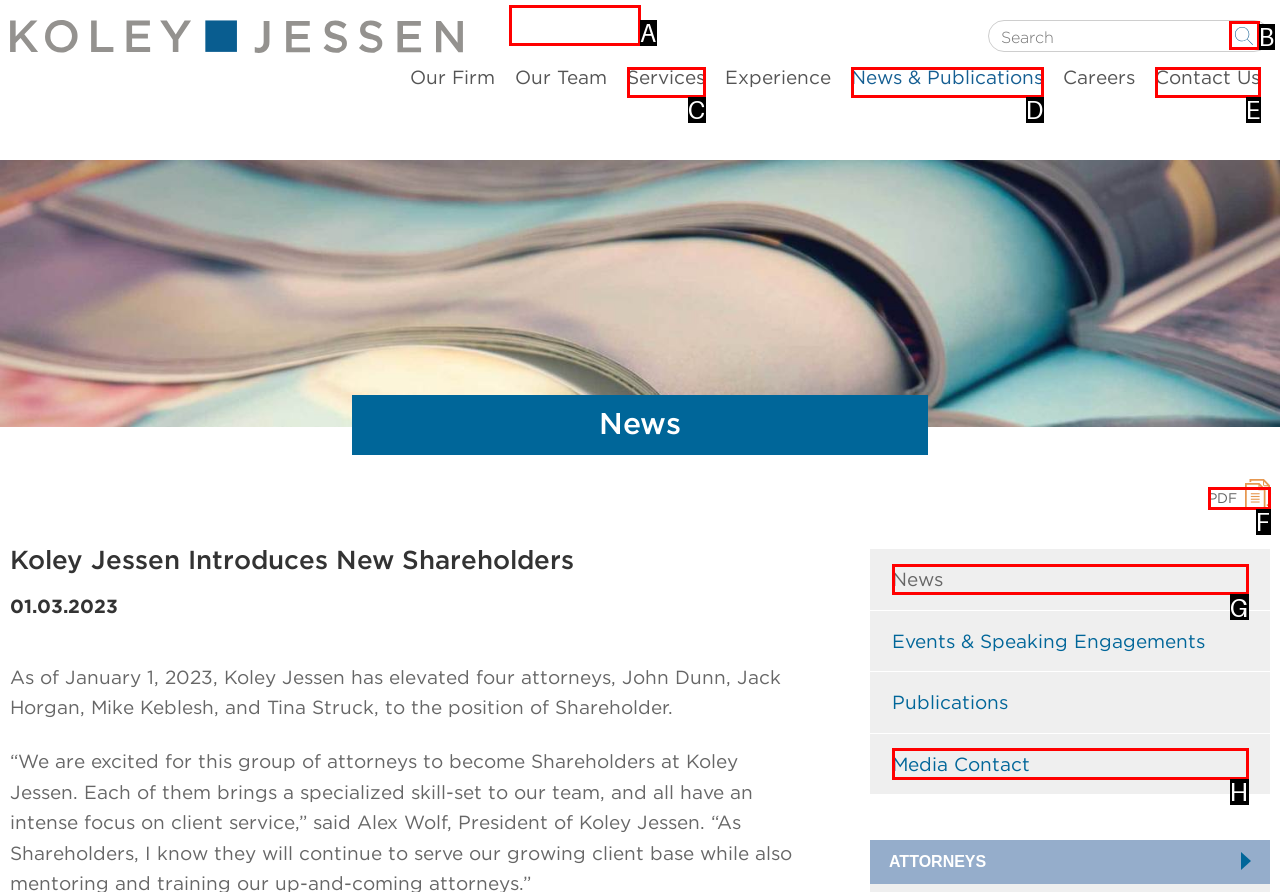From the given options, choose the HTML element that aligns with the description: Hair Care. Respond with the letter of the selected element.

None